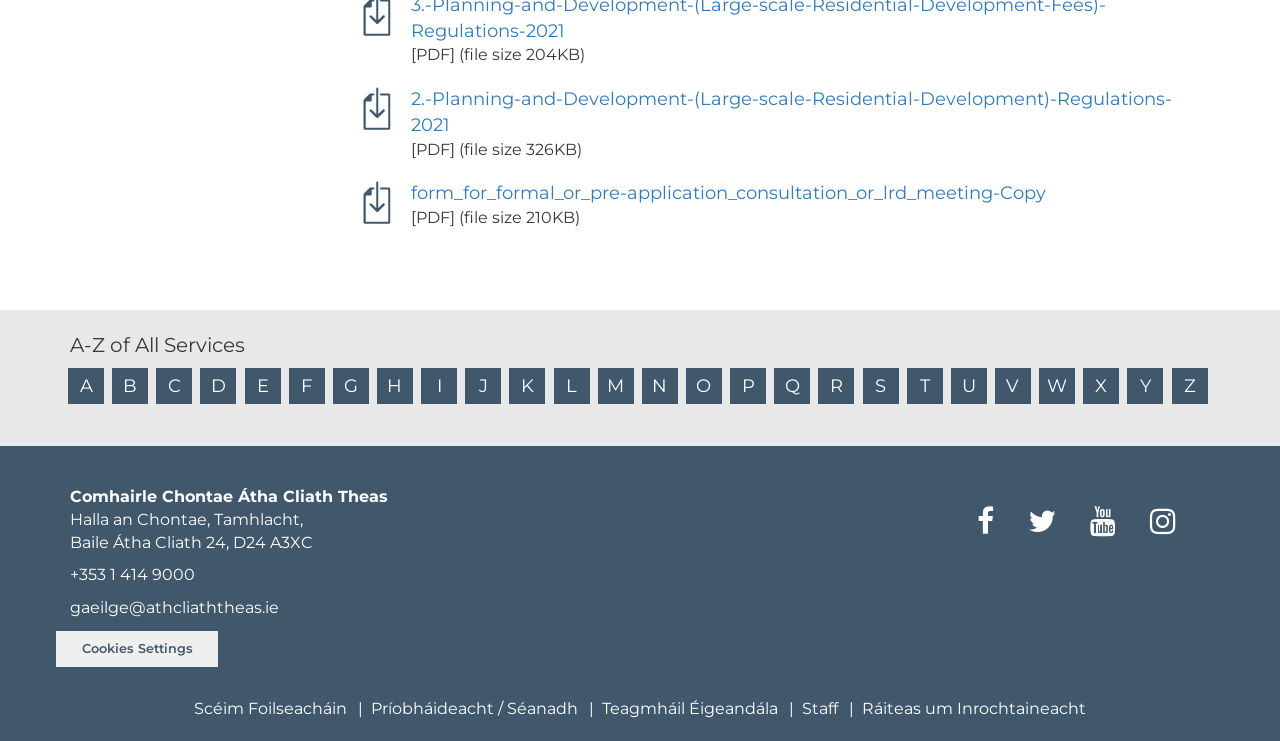Please identify the bounding box coordinates of the element's region that I should click in order to complete the following instruction: "access the A-Z of all services". The bounding box coordinates consist of four float numbers between 0 and 1, i.e., [left, top, right, bottom].

[0.055, 0.451, 0.945, 0.48]